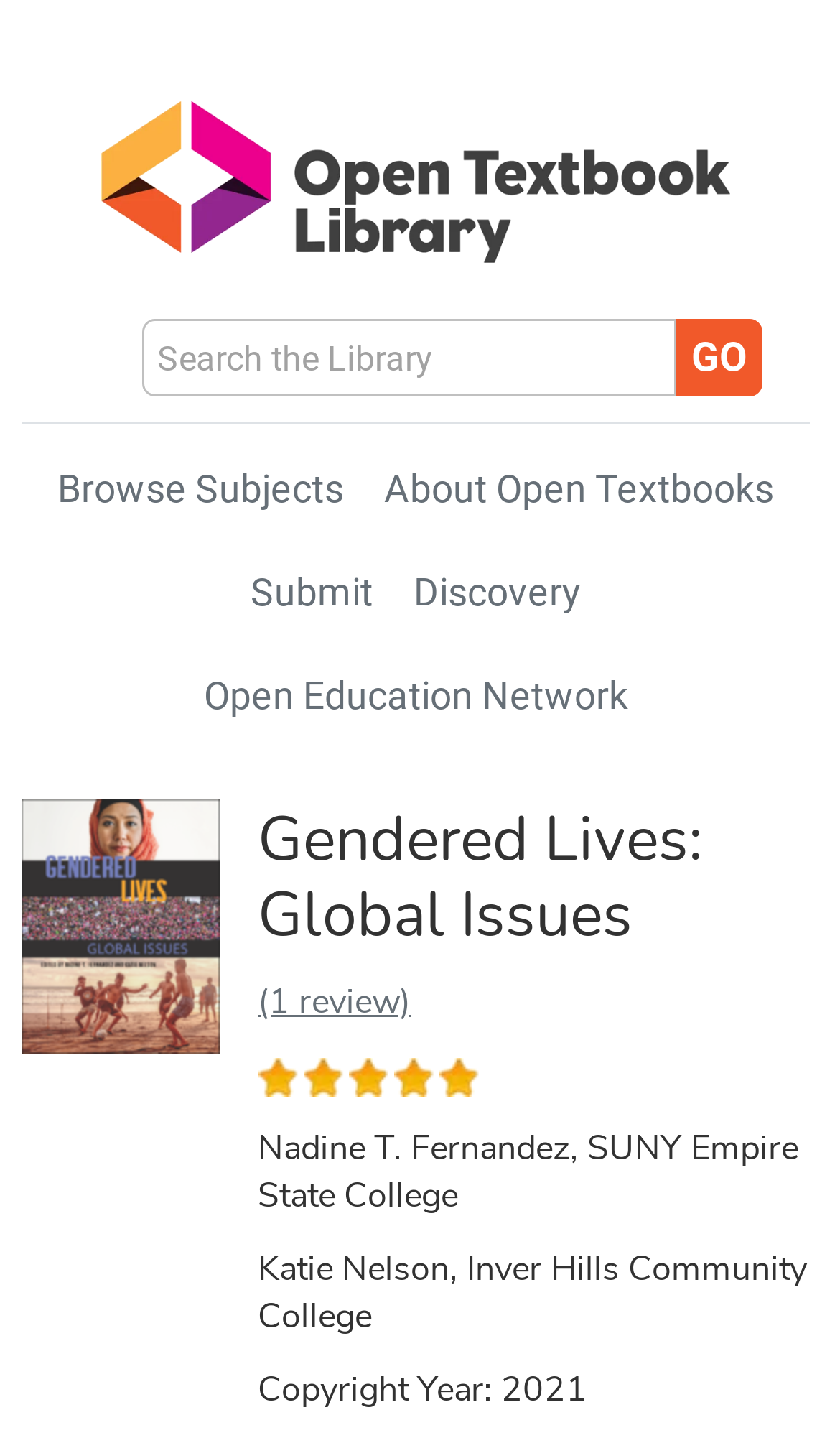Given the element description: "(1 review)", predict the bounding box coordinates of this UI element. The coordinates must be four float numbers between 0 and 1, given as [left, top, right, bottom].

[0.307, 0.676, 0.489, 0.709]